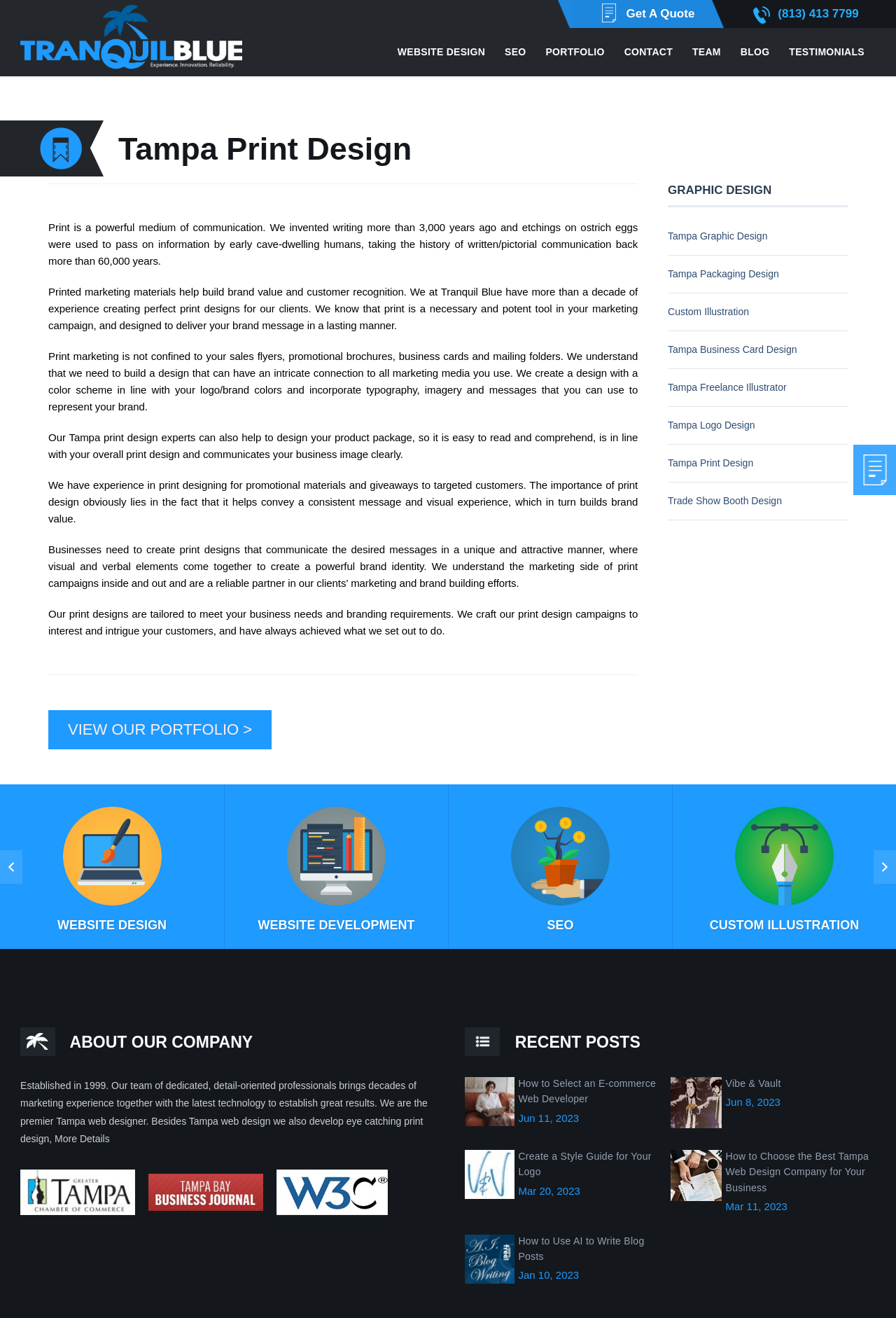What is the company's name?
Please respond to the question thoroughly and include all relevant details.

The company's name is mentioned in the top-left corner of the webpage, where it says 'Tampa Print Design « Tranquil Blue'. It is also mentioned in the link 'Tranquil Blue' with coordinates [0.023, 0.004, 0.27, 0.053].